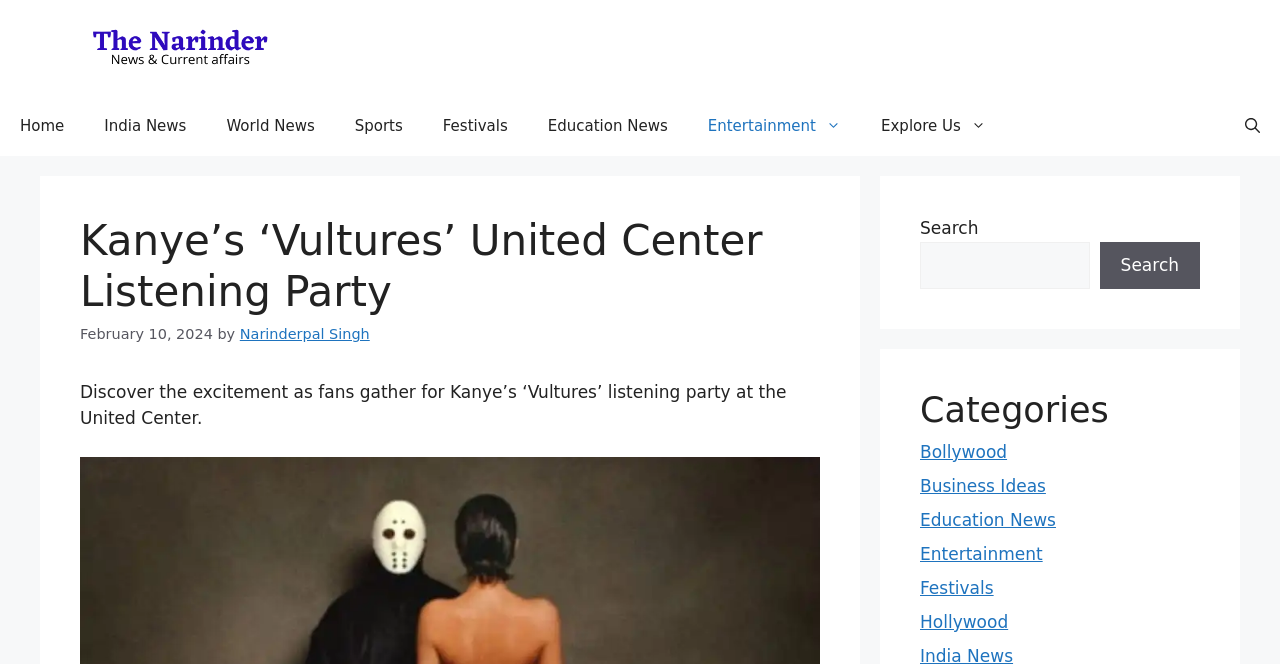Who is the author of the article?
Please give a detailed and elaborate explanation in response to the question.

I discovered this answer by looking at the link 'Narinderpal Singh' which is located near the time element 'February 10, 2024', indicating that it is the author of the article.